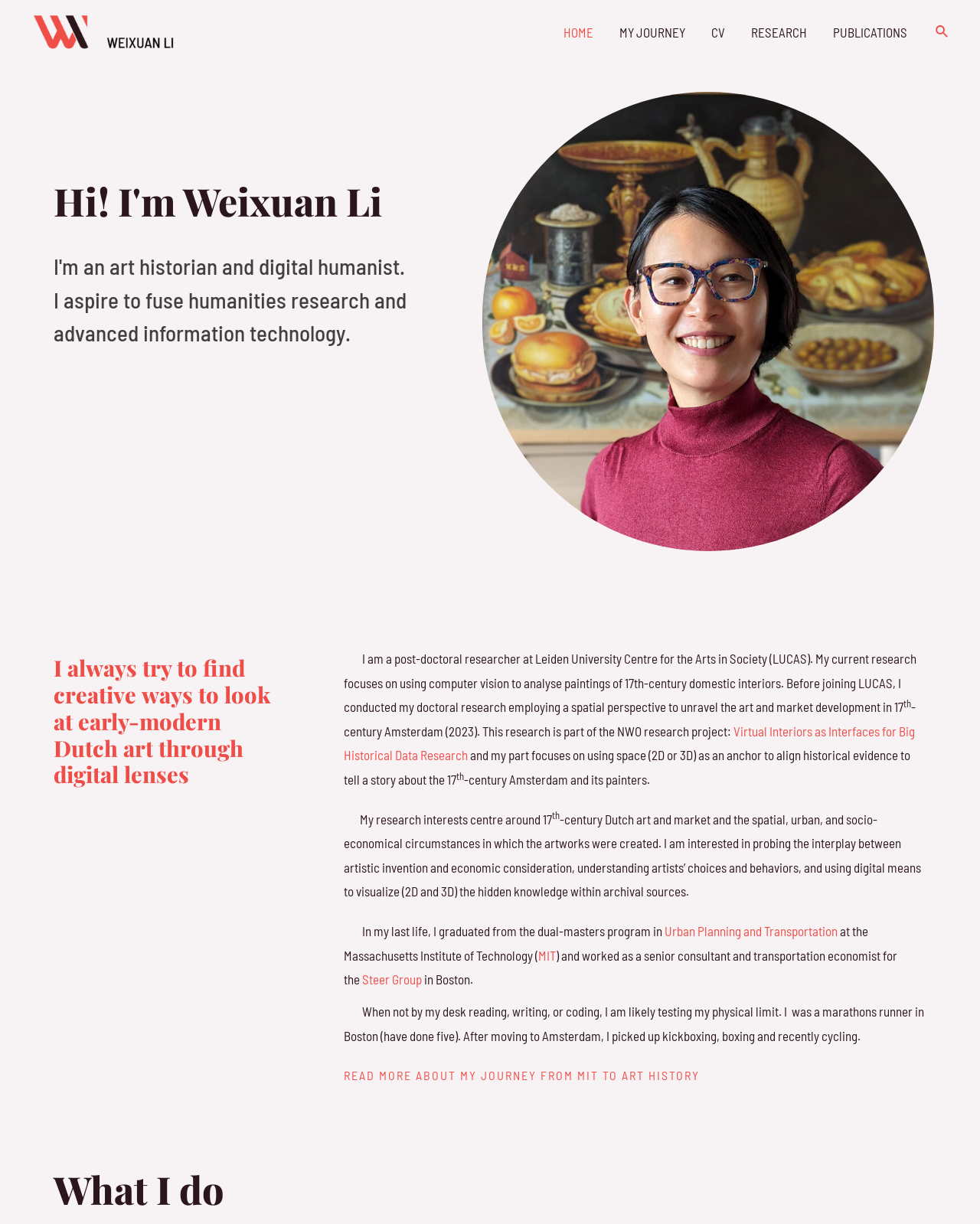Pinpoint the bounding box coordinates of the clickable area necessary to execute the following instruction: "Click on the HOME link". The coordinates should be given as four float numbers between 0 and 1, namely [left, top, right, bottom].

[0.562, 0.001, 0.619, 0.051]